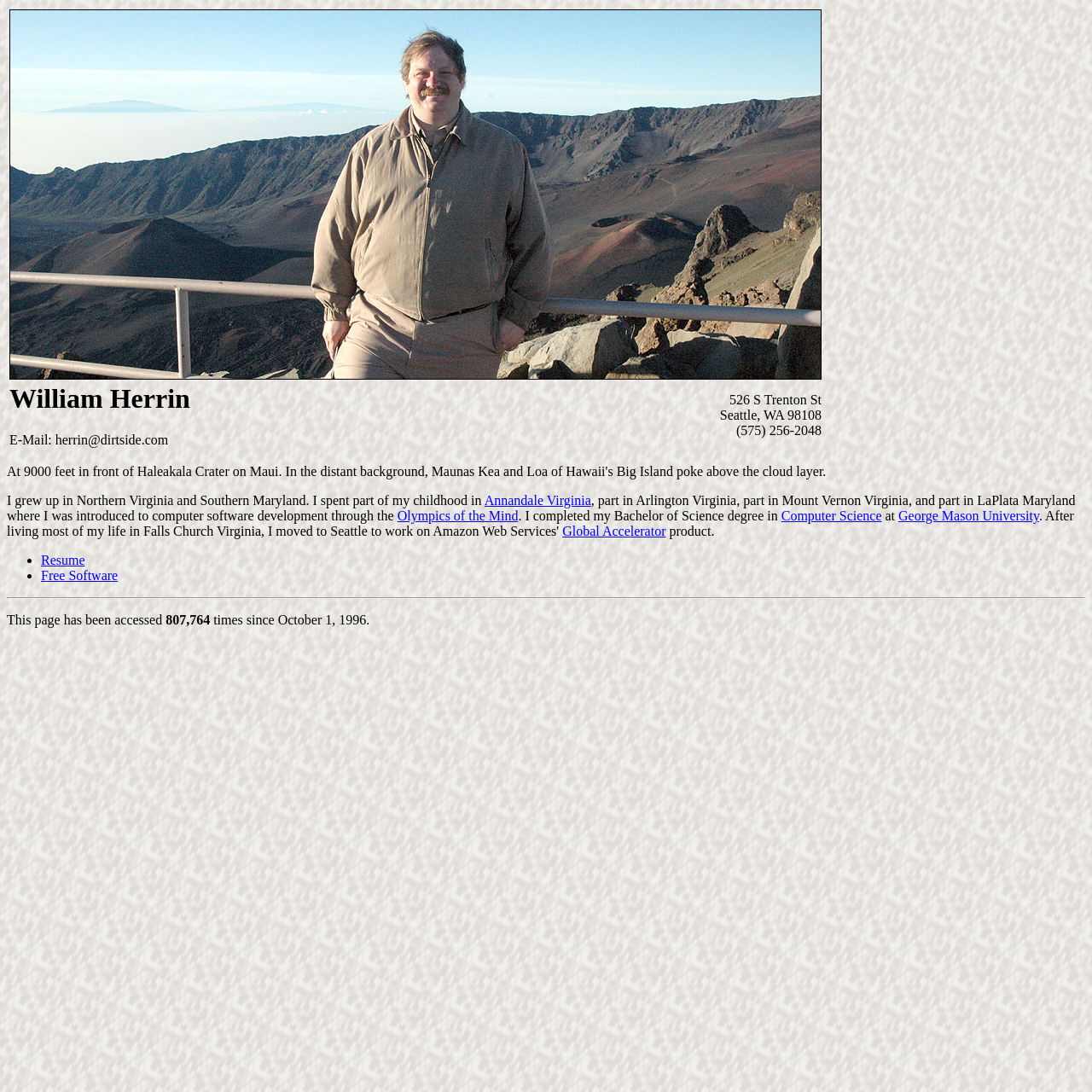Pinpoint the bounding box coordinates of the element you need to click to execute the following instruction: "View William Herrin's email". The bounding box should be represented by four float numbers between 0 and 1, in the format [left, top, right, bottom].

[0.008, 0.35, 0.38, 0.411]